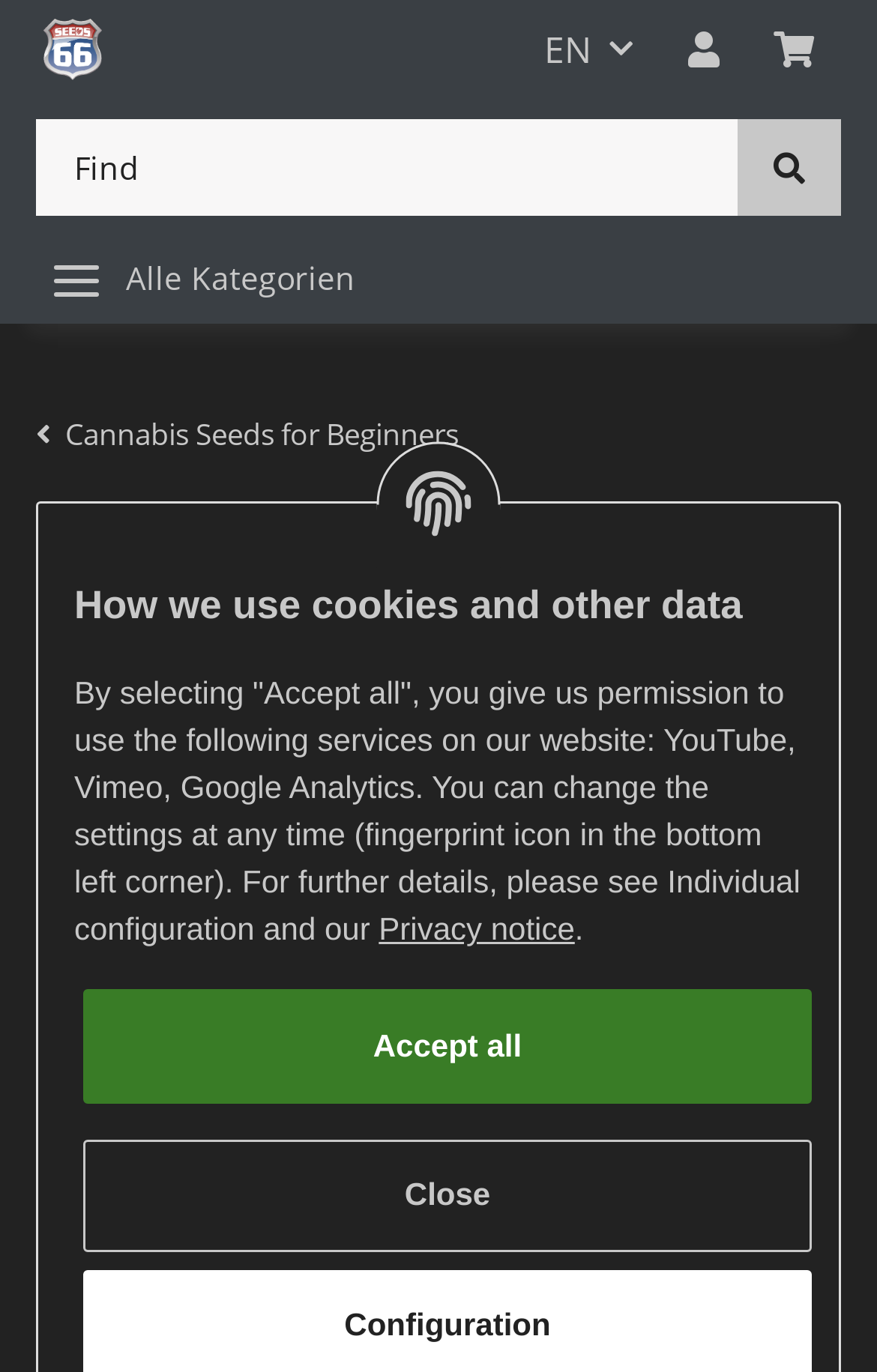What is the purpose of the 'Find' button?
Examine the image and provide an in-depth answer to the question.

The 'Find' button is located next to a textbox, which suggests that it is used to search for something on the website.